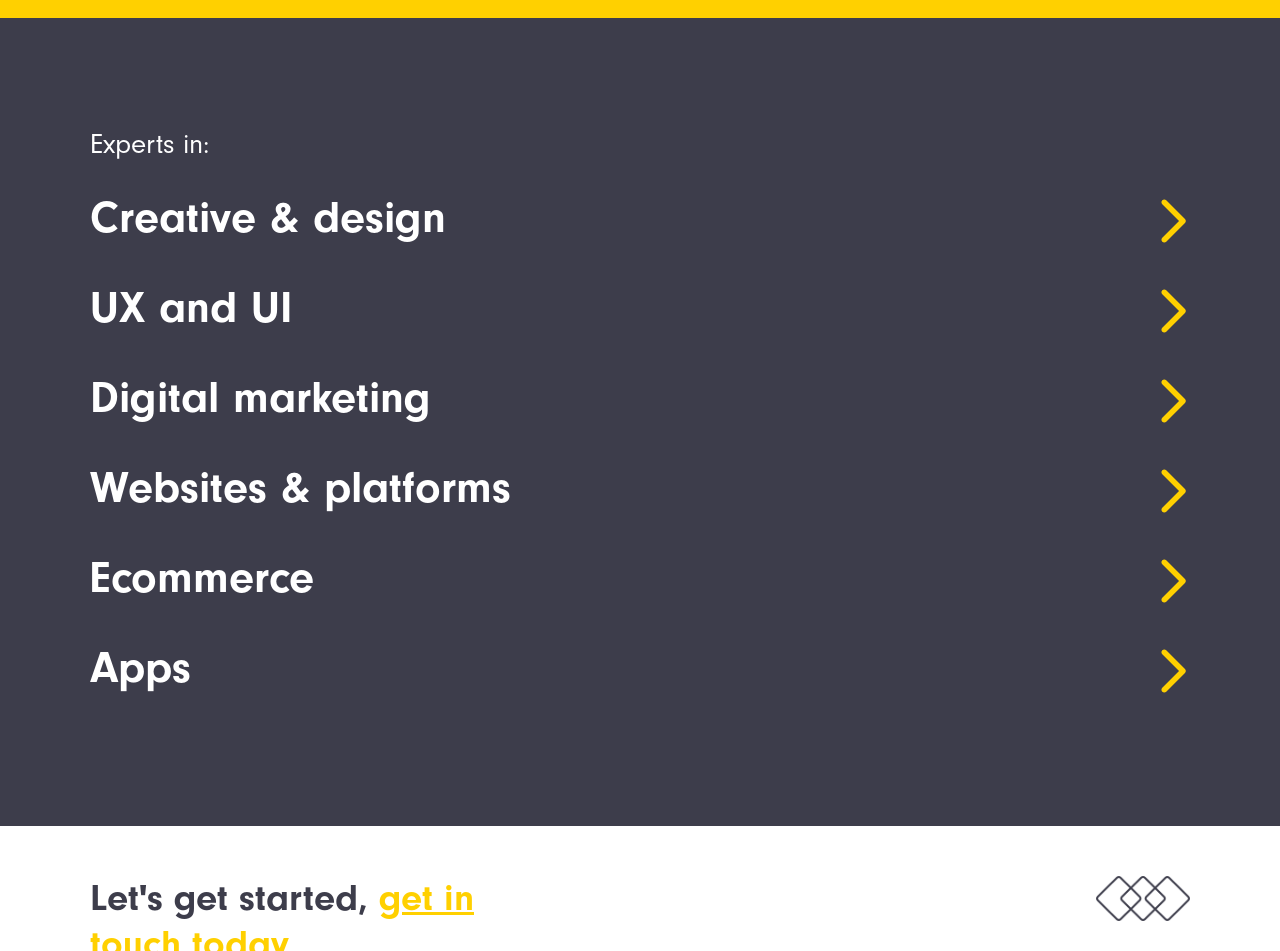Determine the bounding box for the described UI element: "Creative & design".

[0.07, 0.185, 0.93, 0.28]